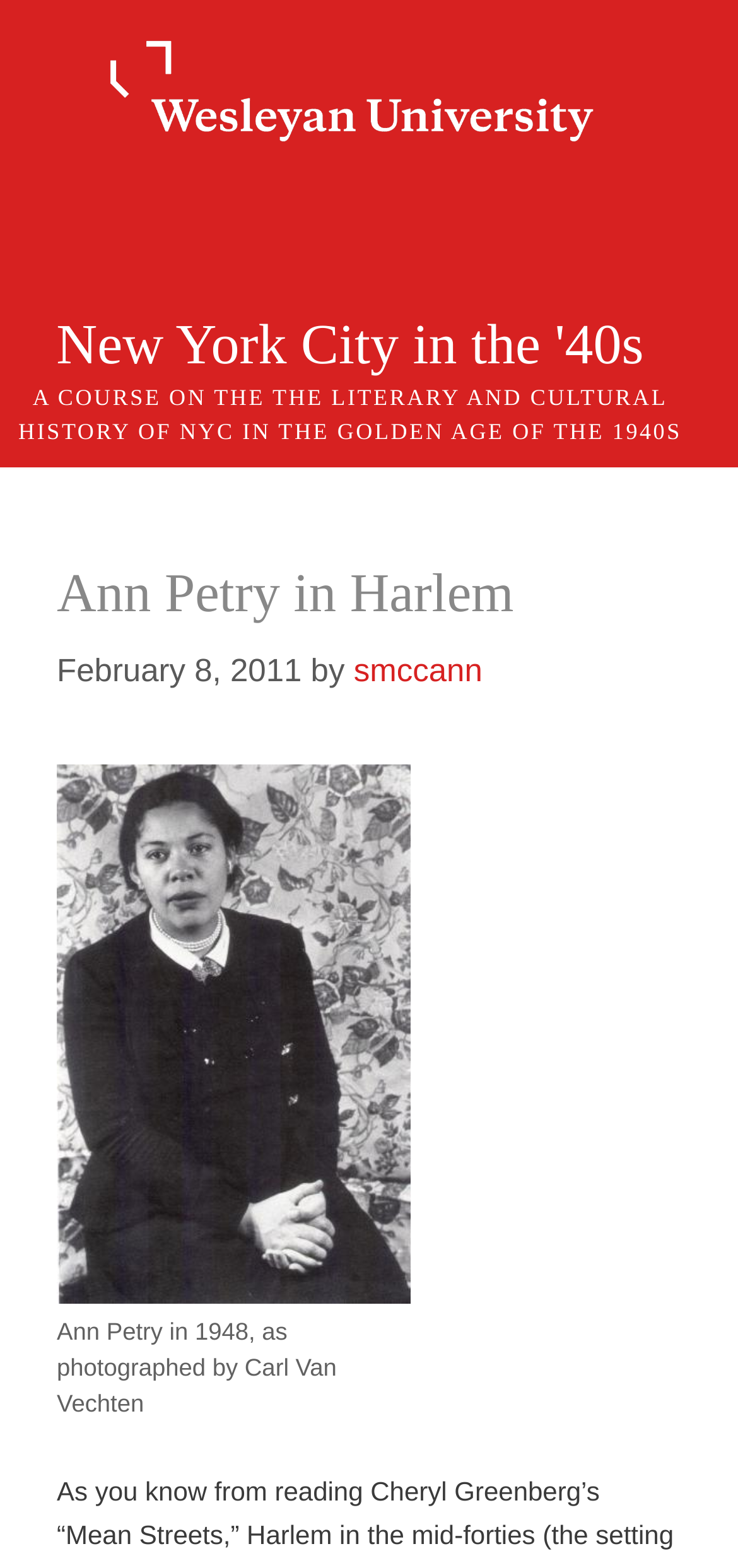Please determine the headline of the webpage and provide its content.

Ann Petry in Harlem